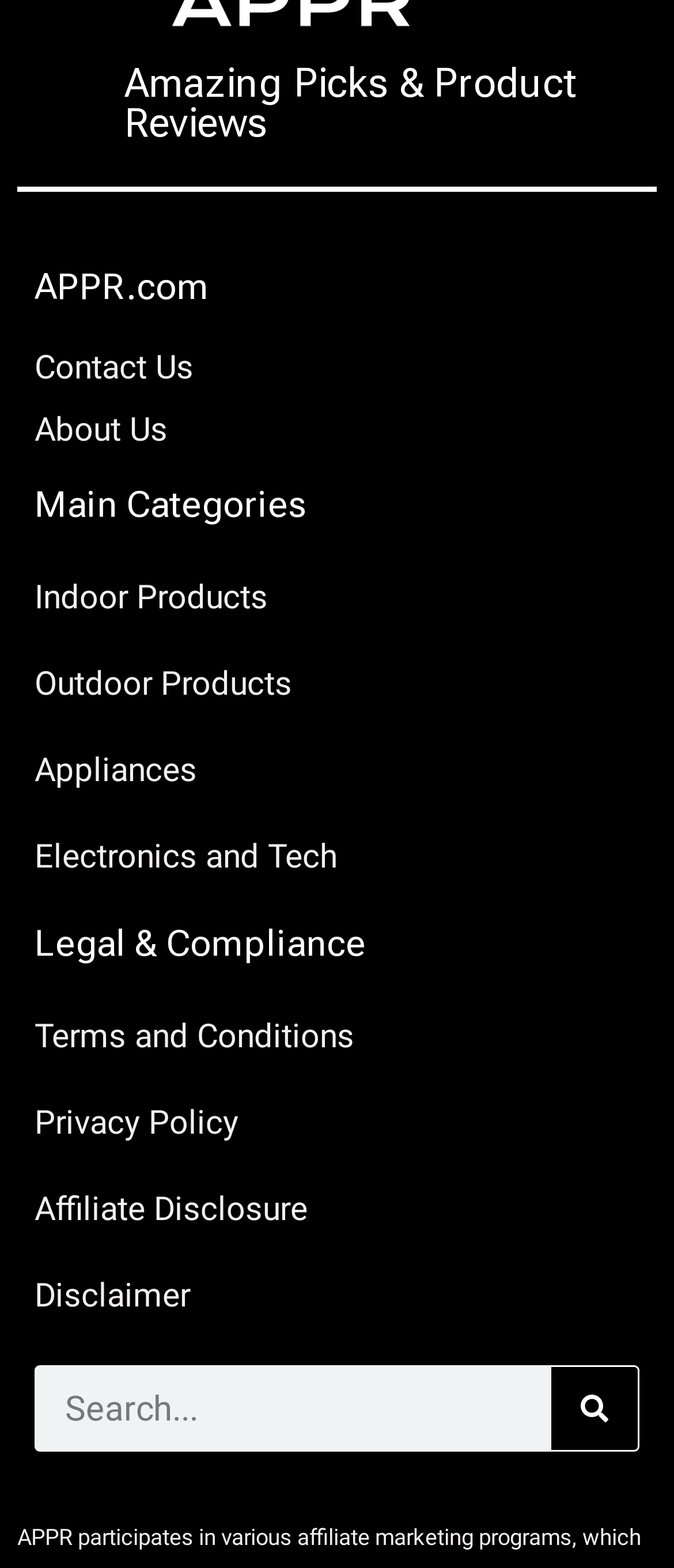Please identify the bounding box coordinates of the clickable area that will fulfill the following instruction: "Click on Amazing Picks & Product Reviews". The coordinates should be in the format of four float numbers between 0 and 1, i.e., [left, top, right, bottom].

[0.185, 0.039, 0.854, 0.094]